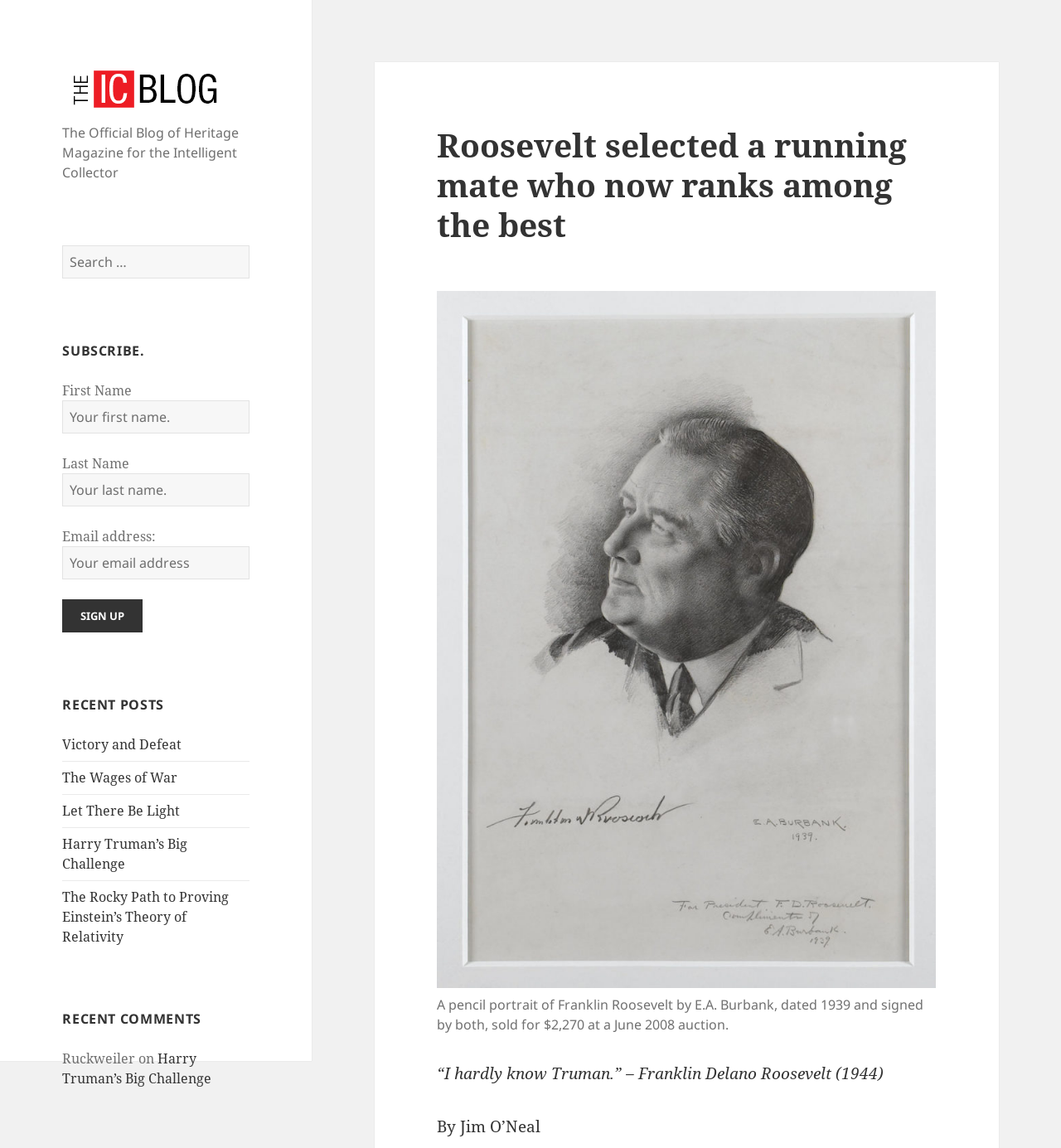Give the bounding box coordinates for the element described by: "Victory and Defeat".

[0.059, 0.641, 0.171, 0.656]